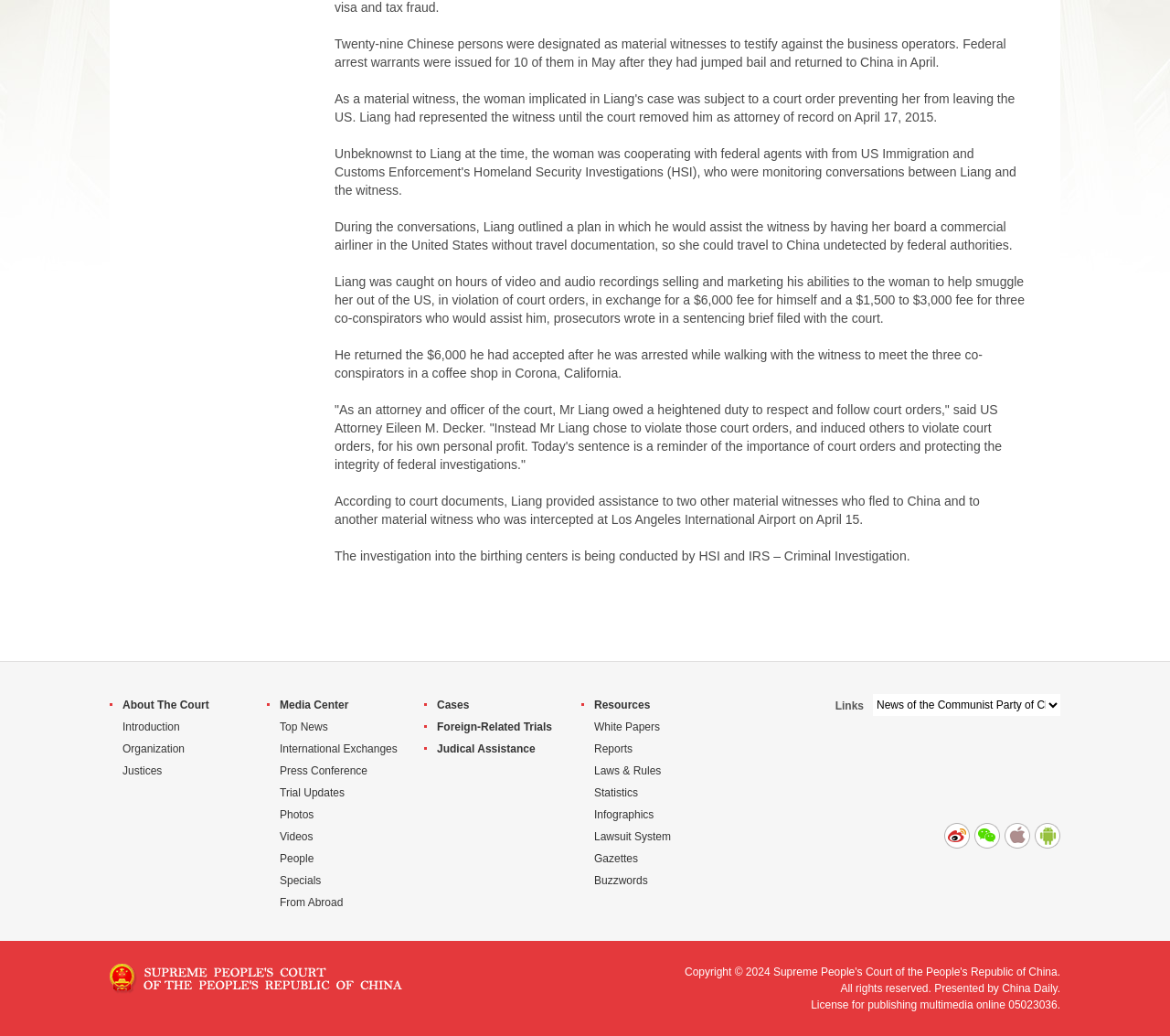Given the element description: "Introduction", predict the bounding box coordinates of the UI element it refers to, using four float numbers between 0 and 1, i.e., [left, top, right, bottom].

[0.105, 0.695, 0.154, 0.708]